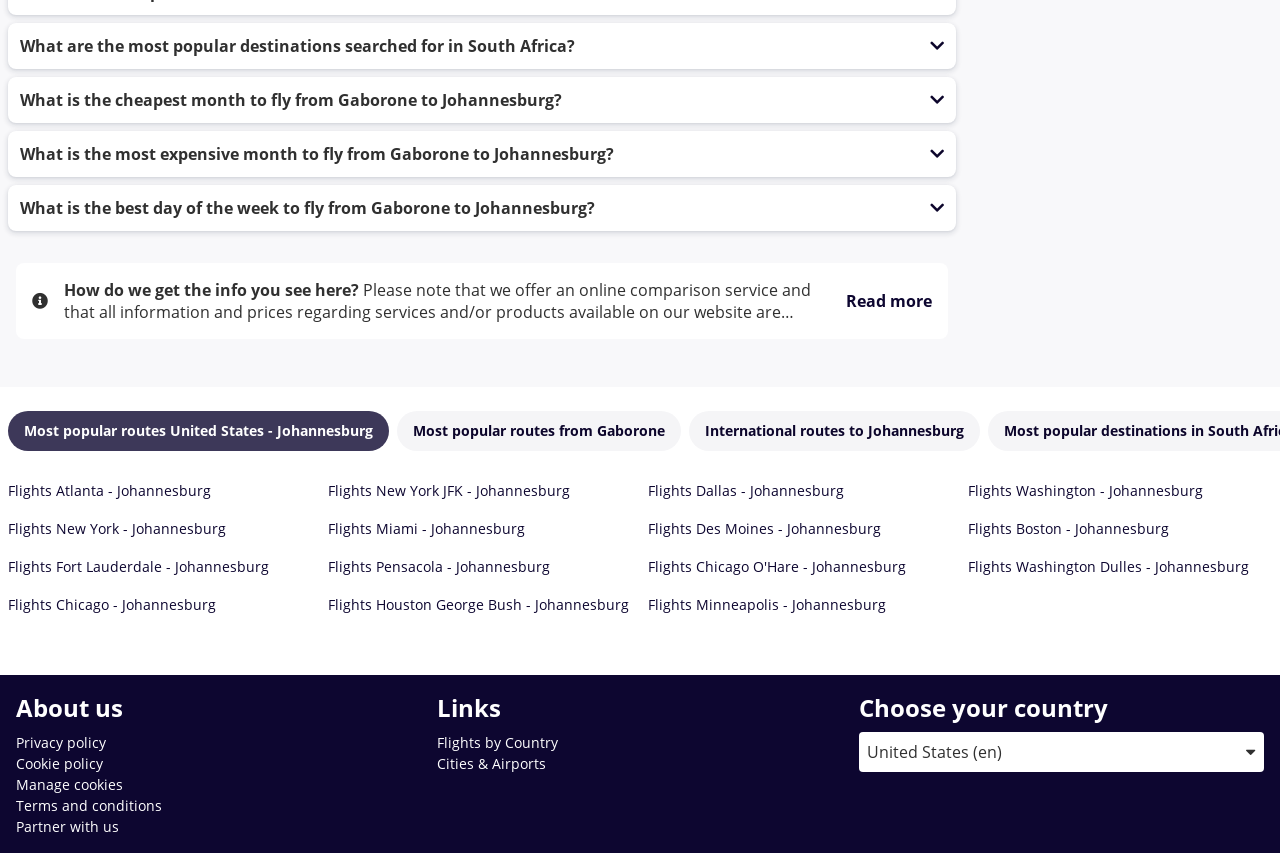Find the bounding box of the UI element described as: "Partner with us". The bounding box coordinates should be given as four float values between 0 and 1, i.e., [left, top, right, bottom].

[0.012, 0.957, 0.093, 0.981]